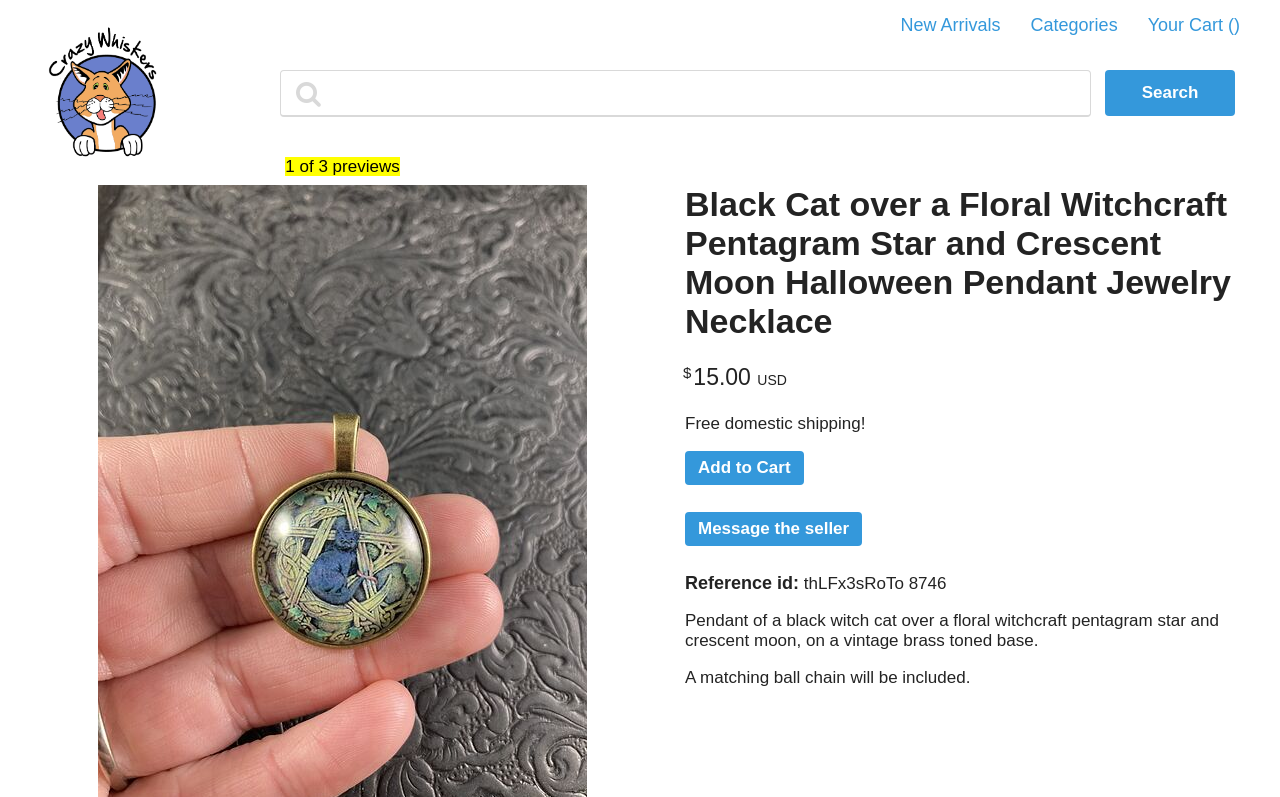Using the format (top-left x, top-left y, bottom-right x, bottom-right y), provide the bounding box coordinates for the described UI element. All values should be floating point numbers between 0 and 1: name="q"

[0.219, 0.088, 0.852, 0.147]